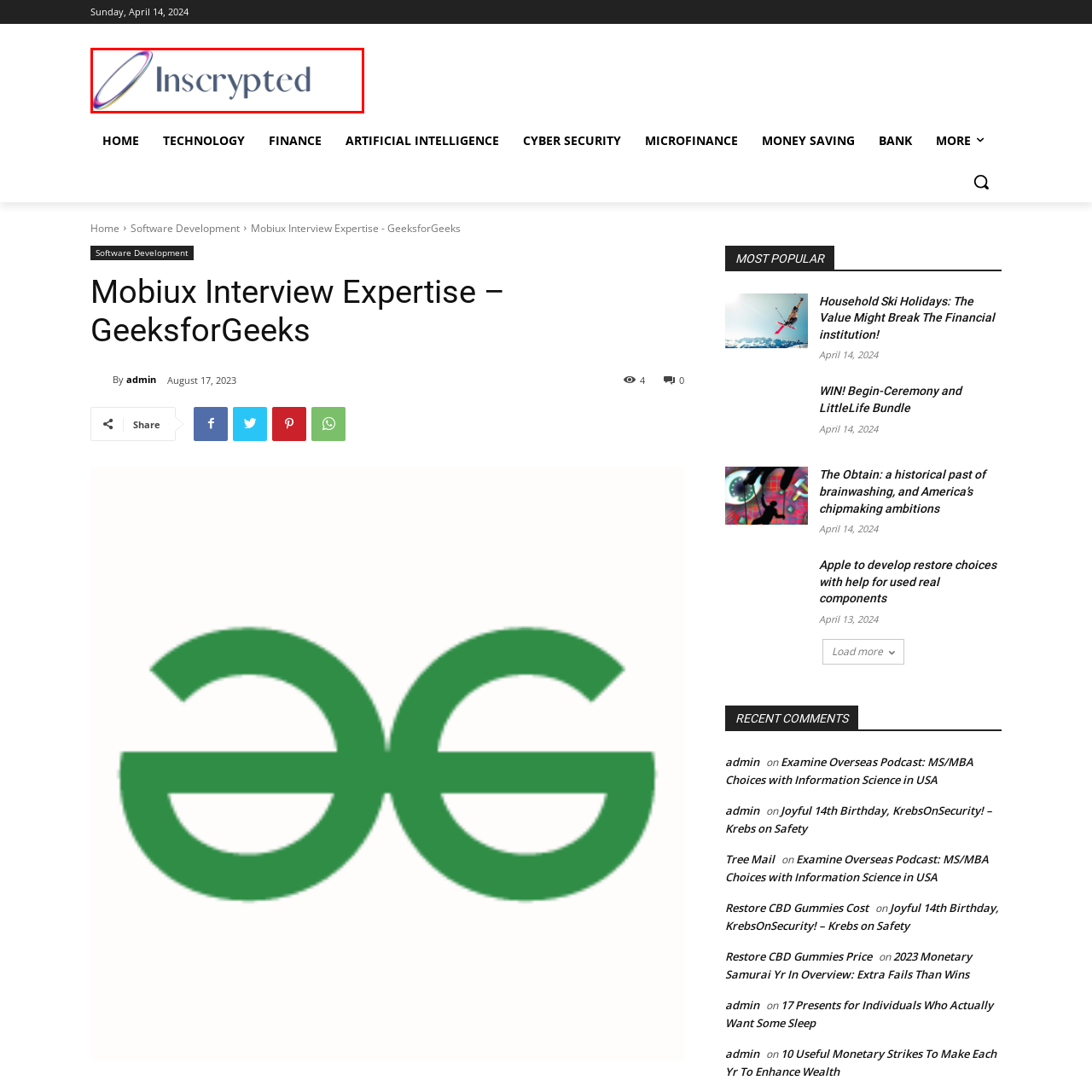Examine the portion within the green circle, What is the focus of the platform that uses this logo? 
Reply succinctly with a single word or phrase.

Technology and finance